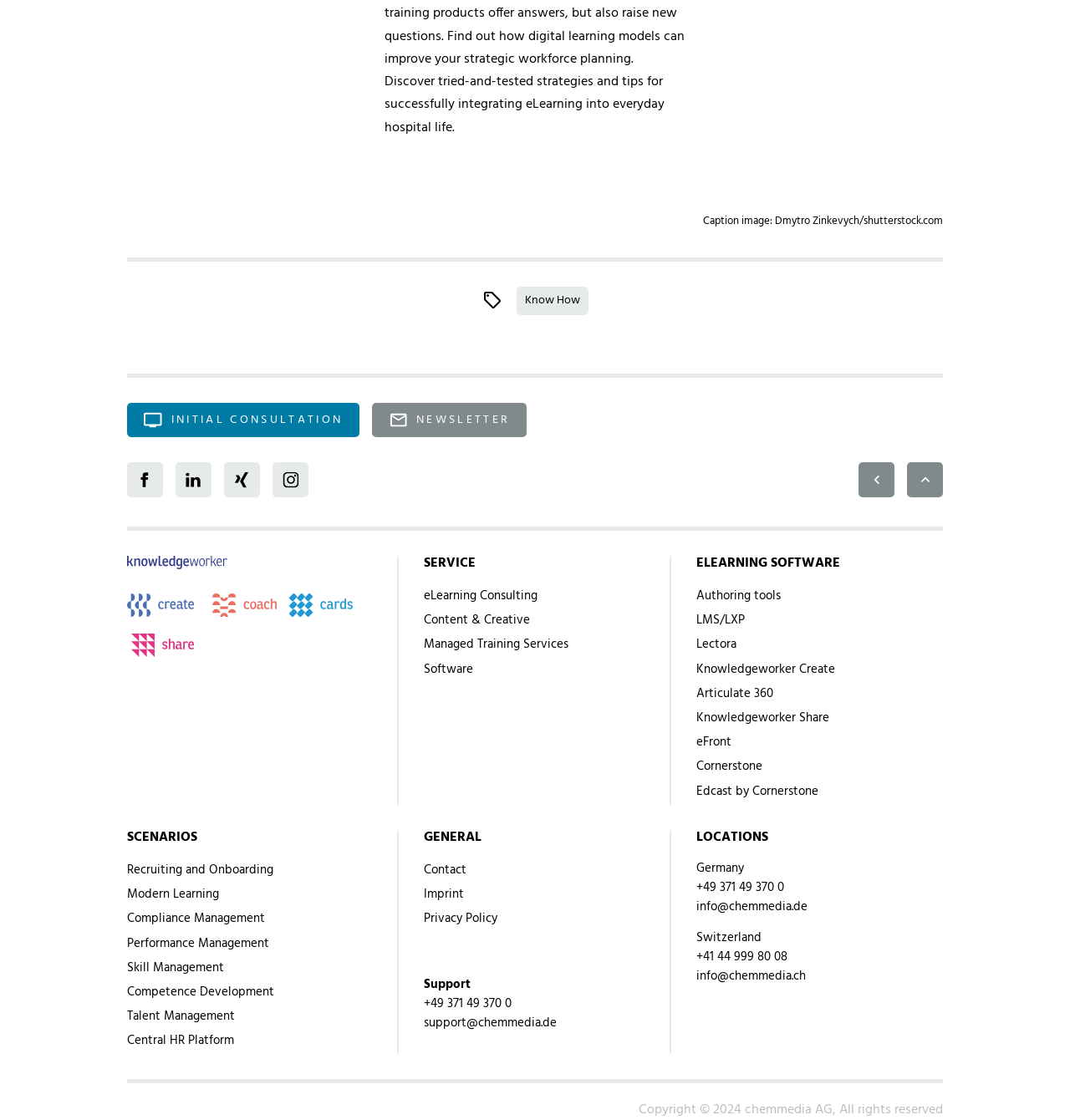How many social media platforms can you follow?
By examining the image, provide a one-word or phrase answer.

5